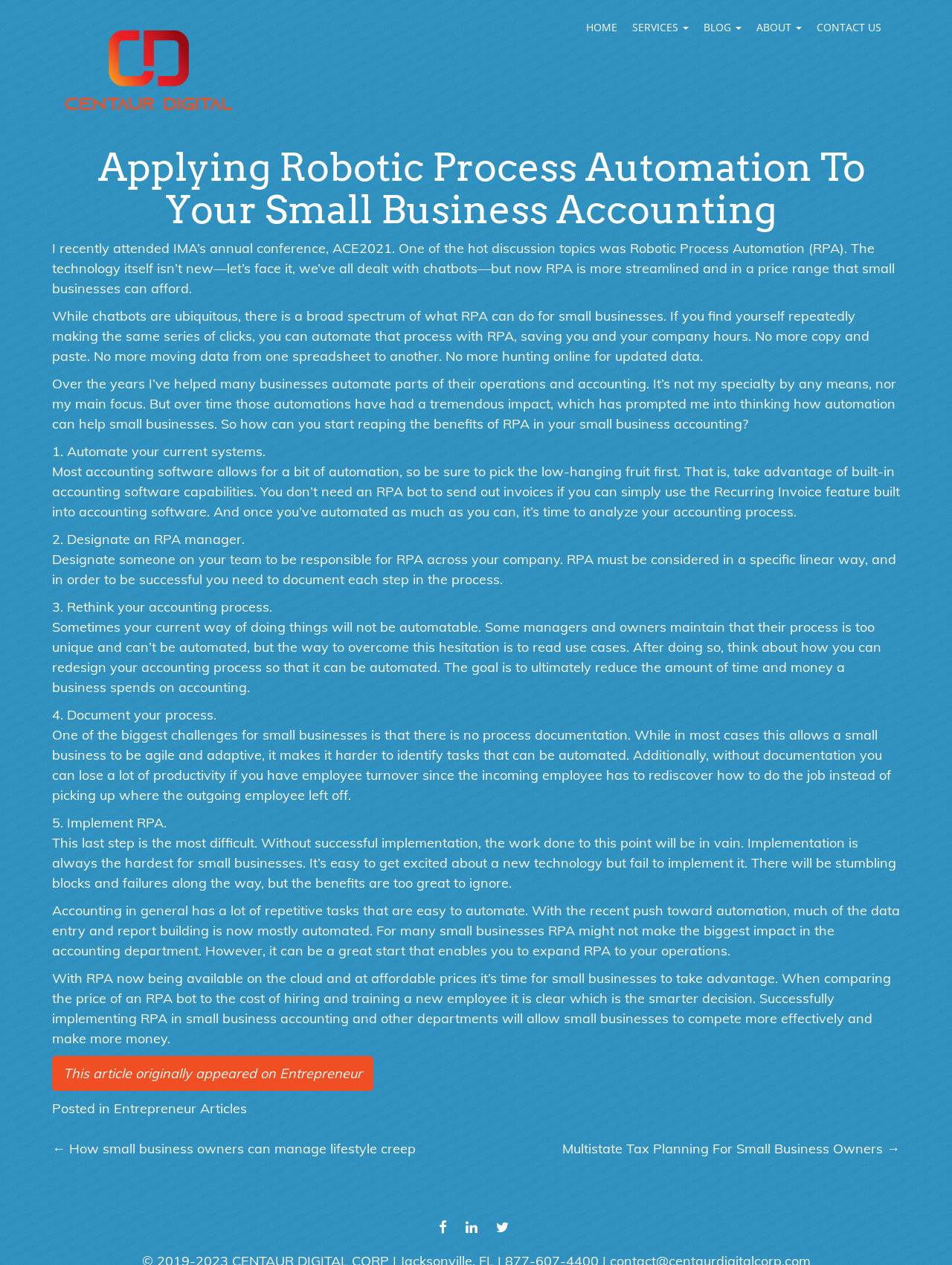Using the description: "Entrepreneur Articles", identify the bounding box of the corresponding UI element in the screenshot.

[0.12, 0.87, 0.259, 0.883]